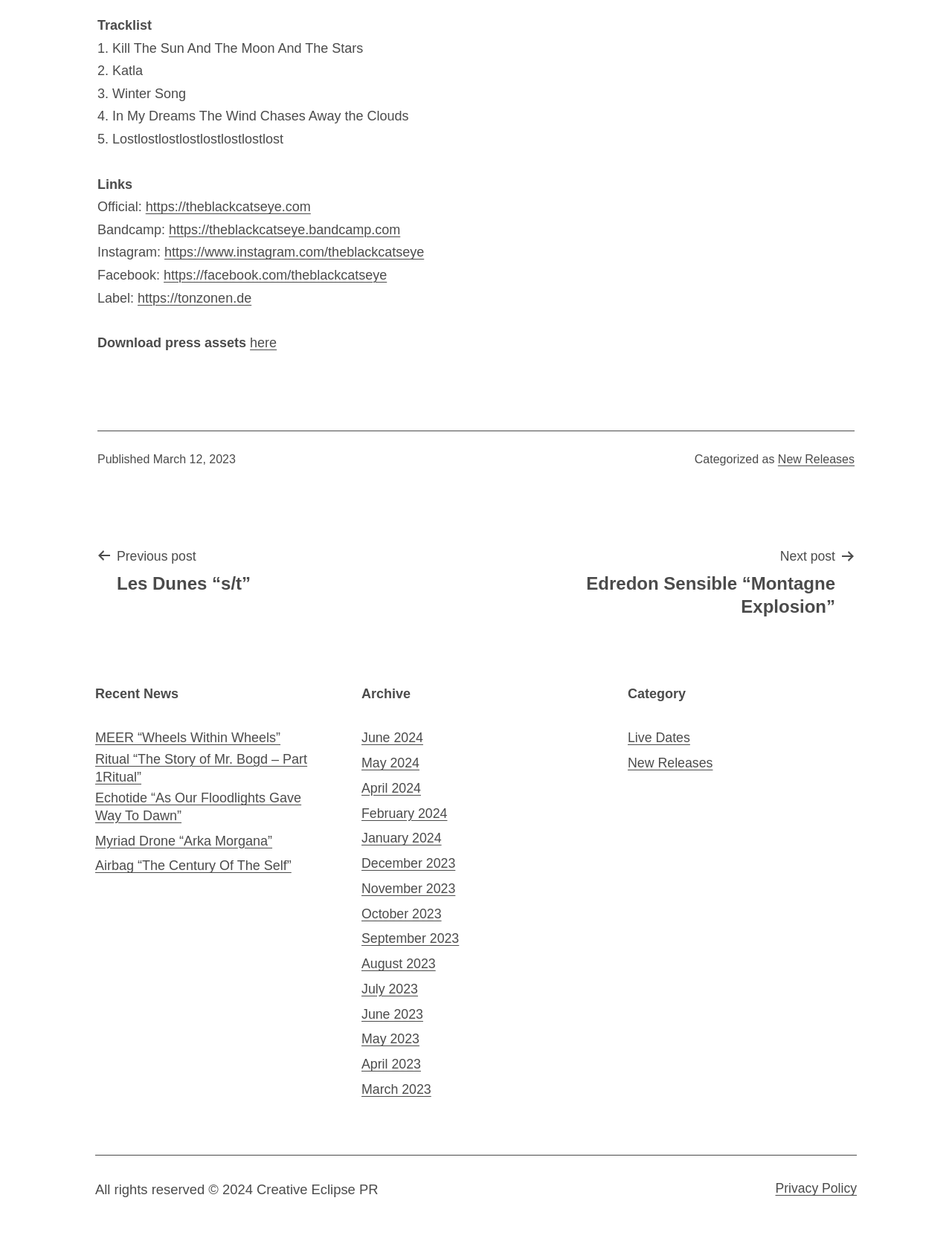What is the name of the band?
Refer to the image and provide a detailed answer to the question.

The name of the band is 'The Black Cat's Eye' which is mentioned in the official link 'https://theblackcatseye.com' with a bounding box coordinate of [0.153, 0.16, 0.326, 0.172].